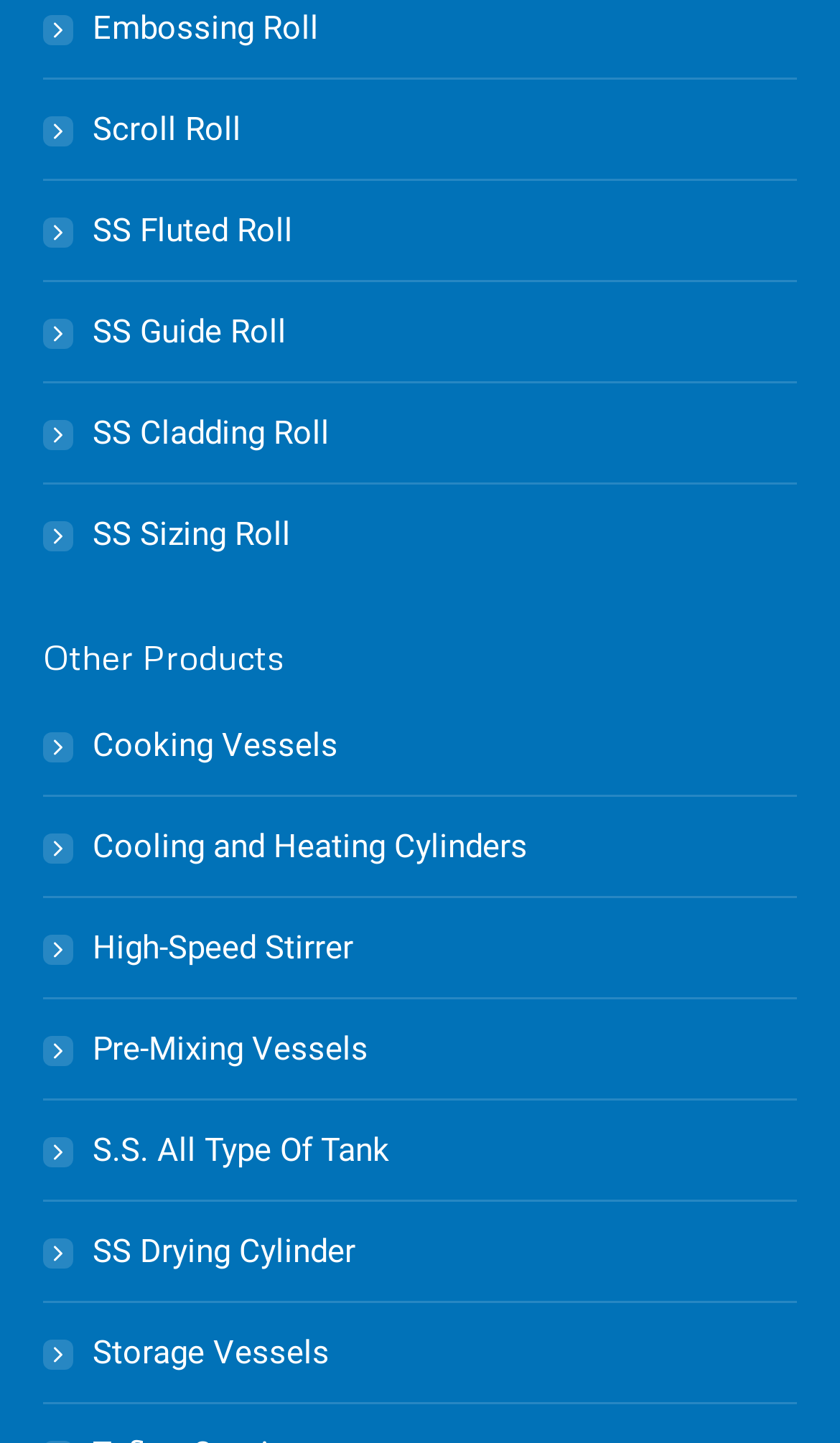Locate the bounding box coordinates of the UI element described by: "Cooling and Heating Cylinders". Provide the coordinates as four float numbers between 0 and 1, formatted as [left, top, right, bottom].

[0.051, 0.567, 0.628, 0.607]